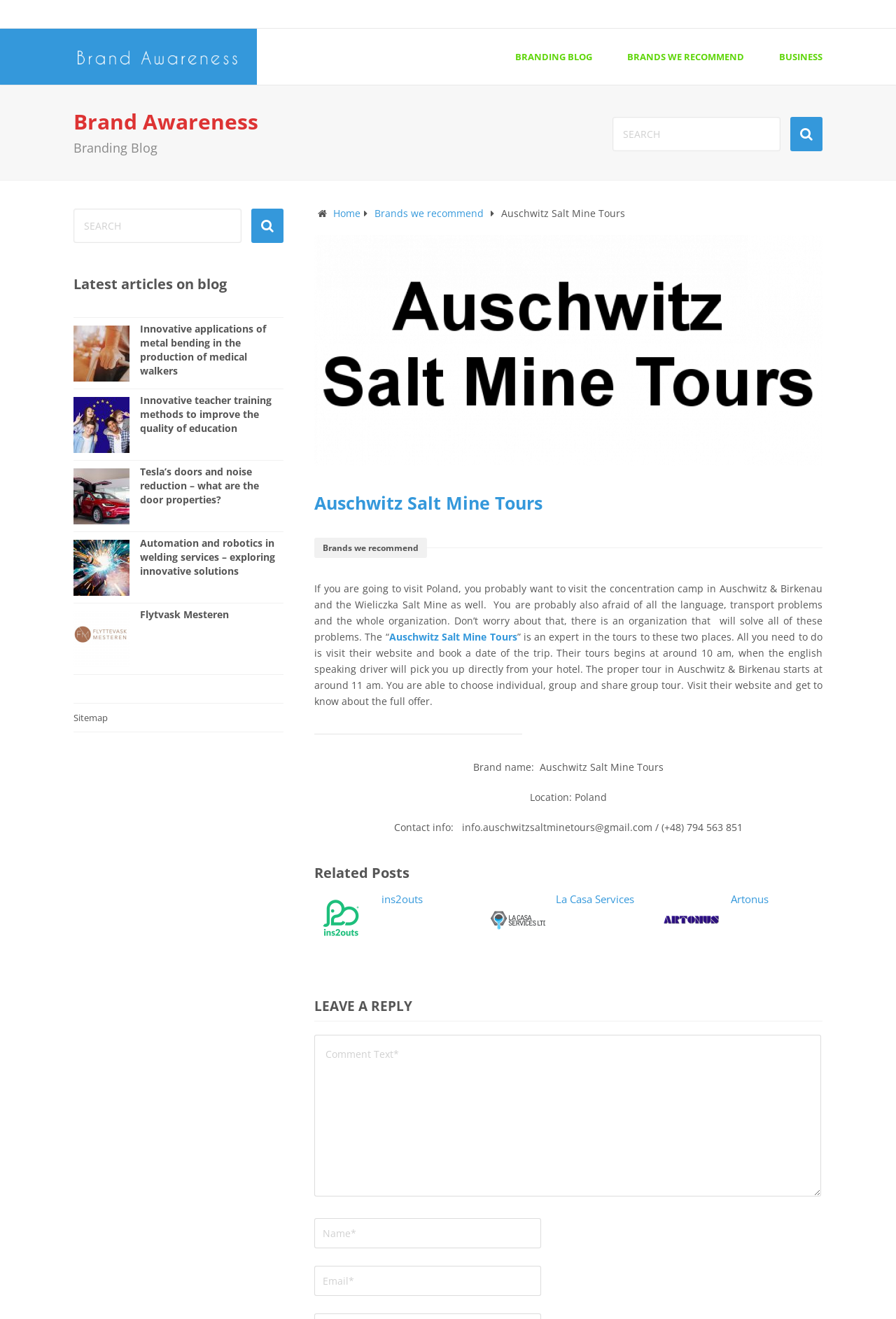Locate the bounding box coordinates of the item that should be clicked to fulfill the instruction: "Click the 'Home' link".

None